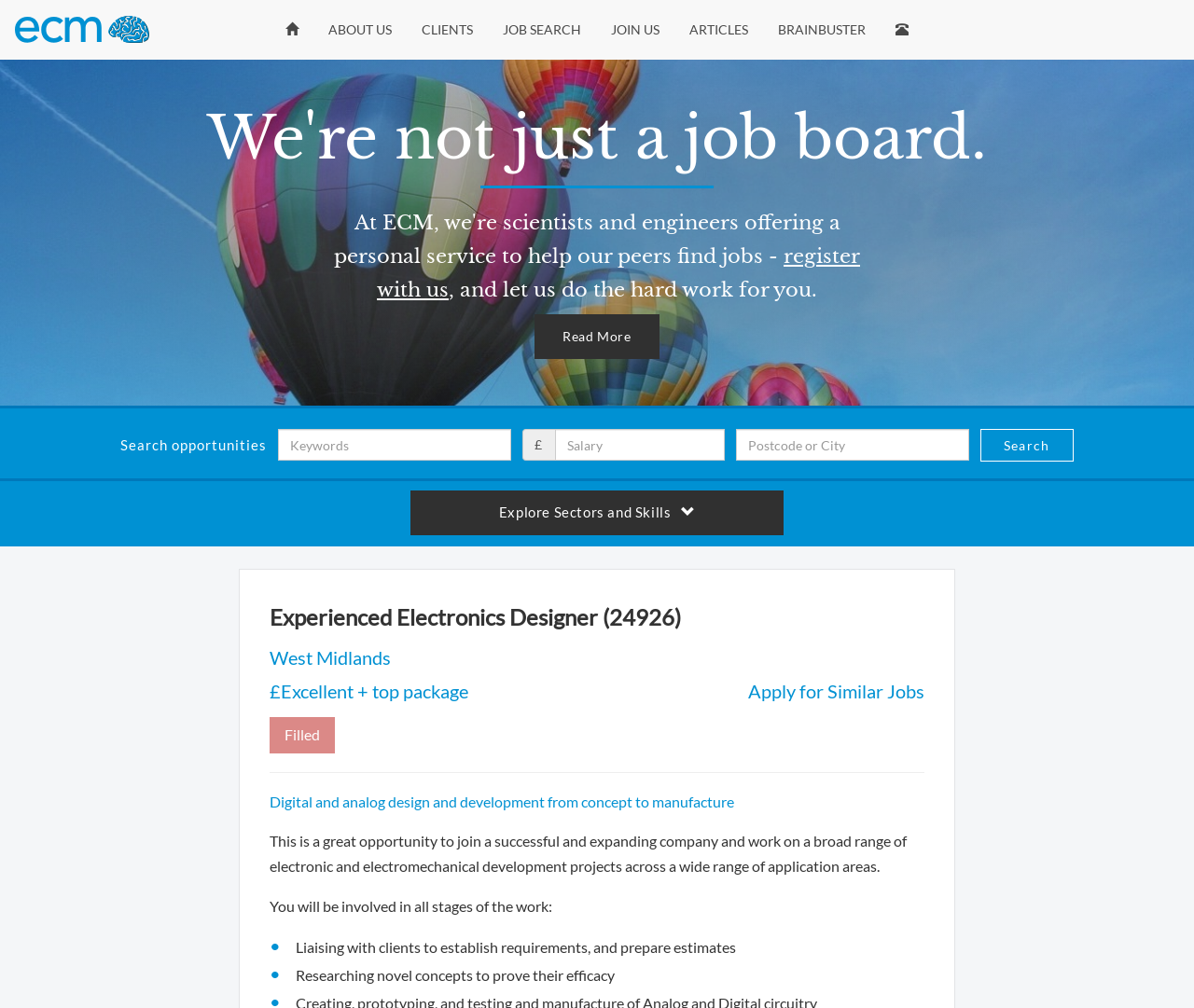What is the salary range of the job?
Please answer using one word or phrase, based on the screenshot.

£Excellent + top package